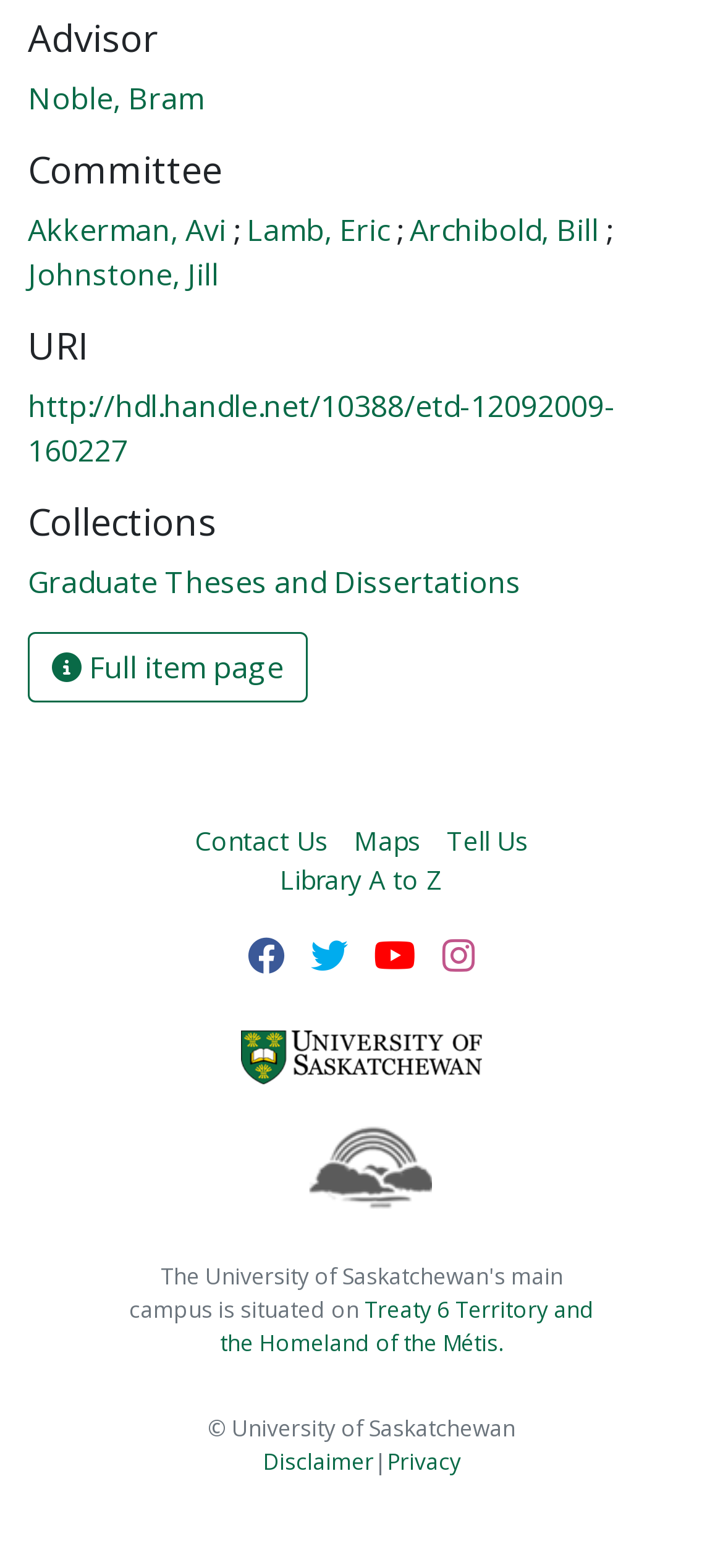Show the bounding box coordinates for the HTML element as described: "Follow on Instagram".

[0.612, 0.592, 0.658, 0.627]